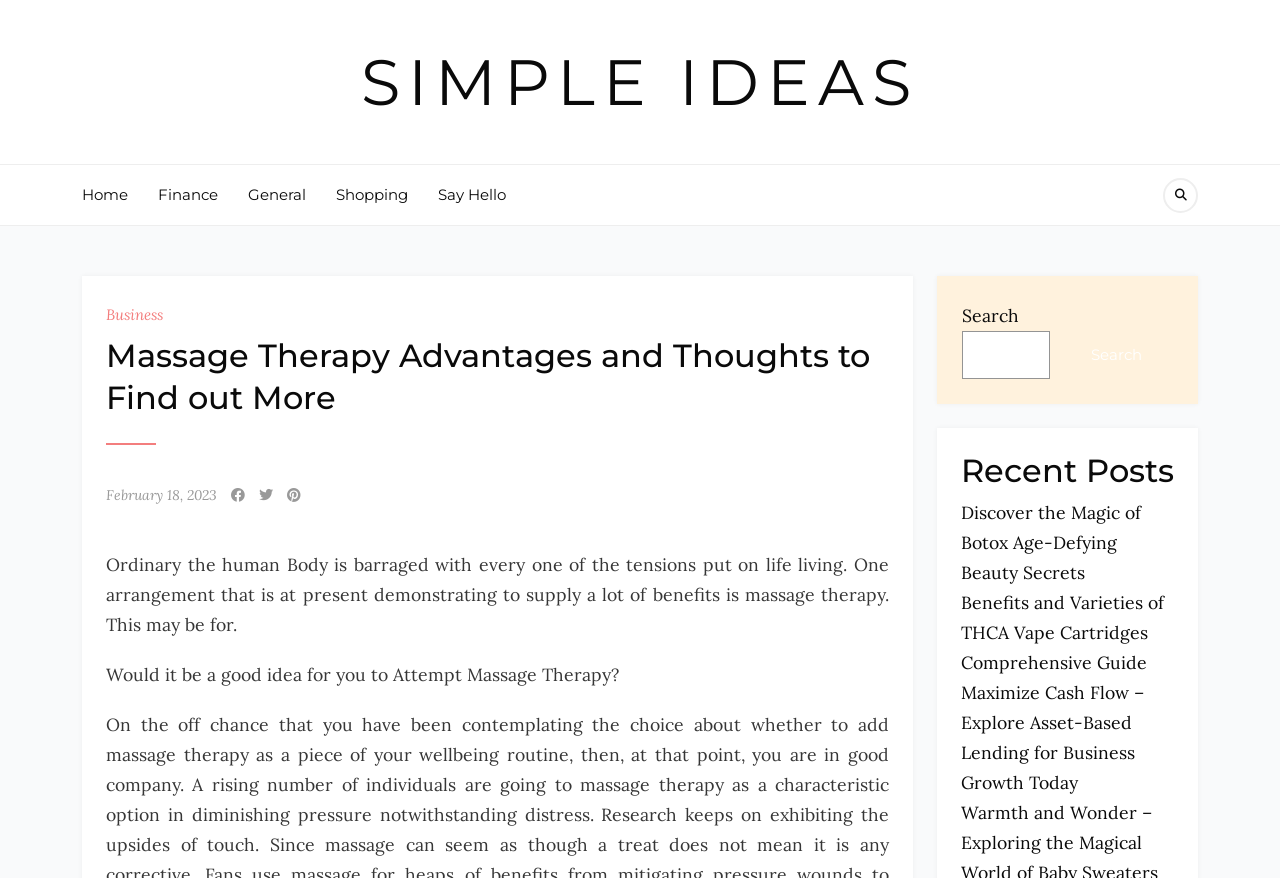Identify the bounding box coordinates of the part that should be clicked to carry out this instruction: "Enter email address".

None